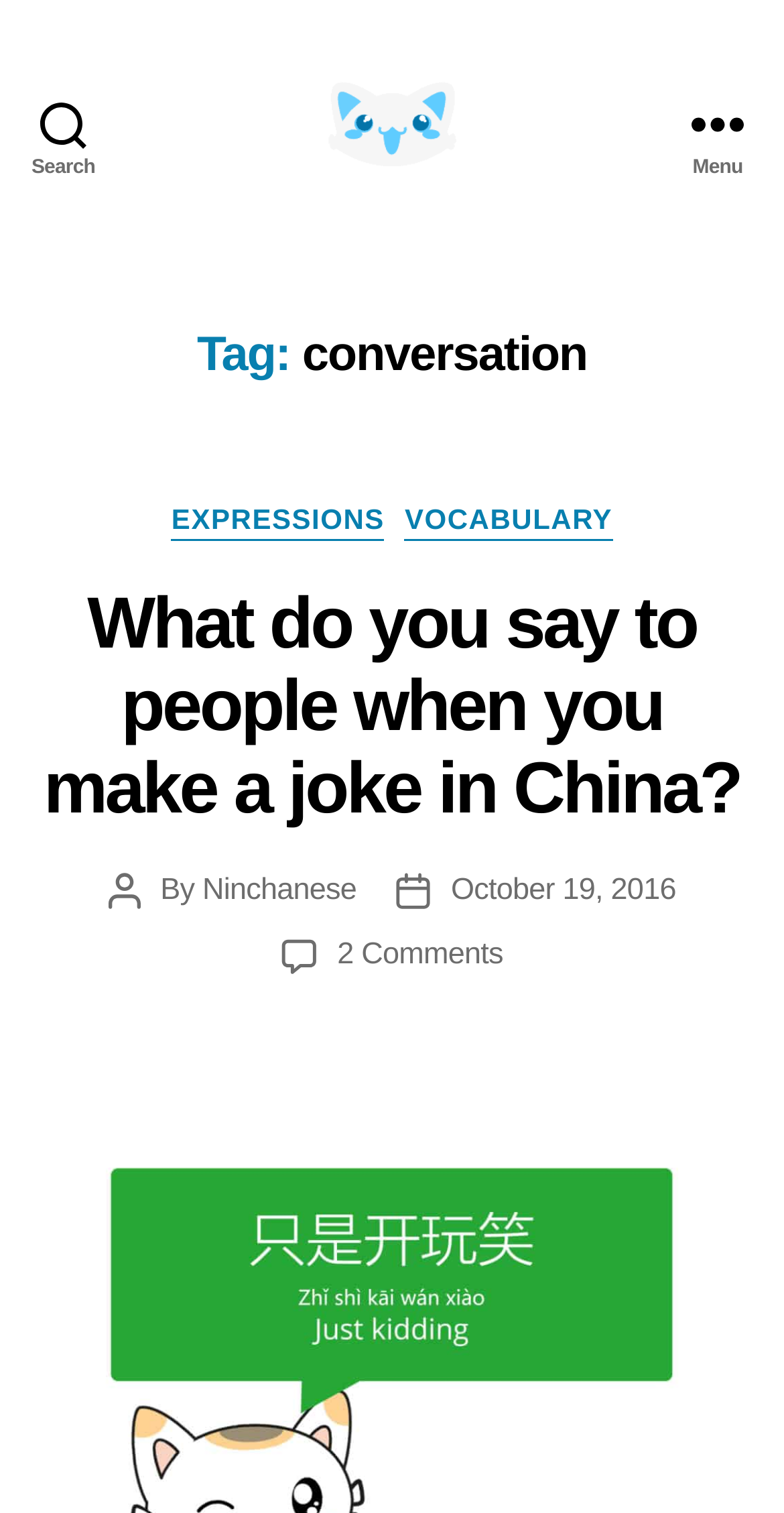How many comments are there on the post?
Please provide a single word or phrase in response based on the screenshot.

2